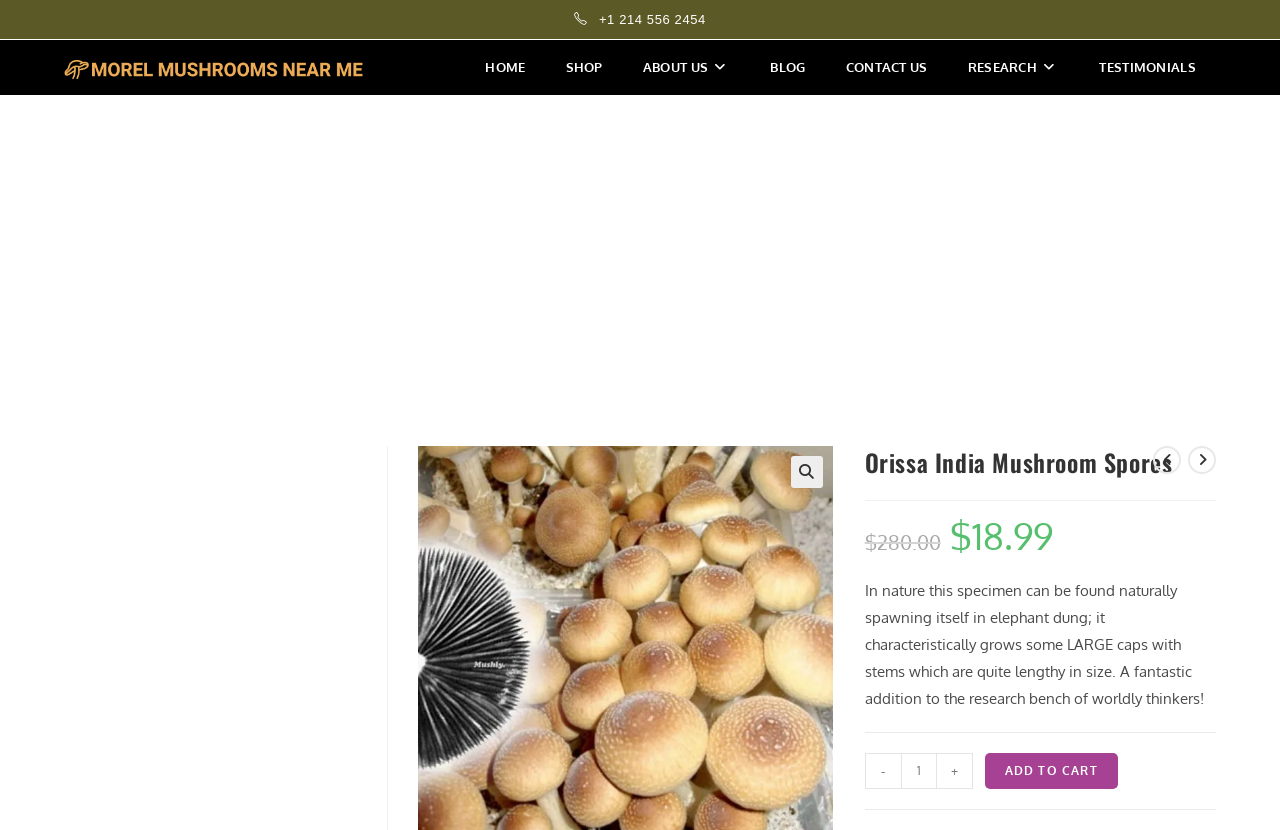How much does the Orissa India Mushroom Spores cost?
Using the image as a reference, answer with just one word or a short phrase.

$18.99